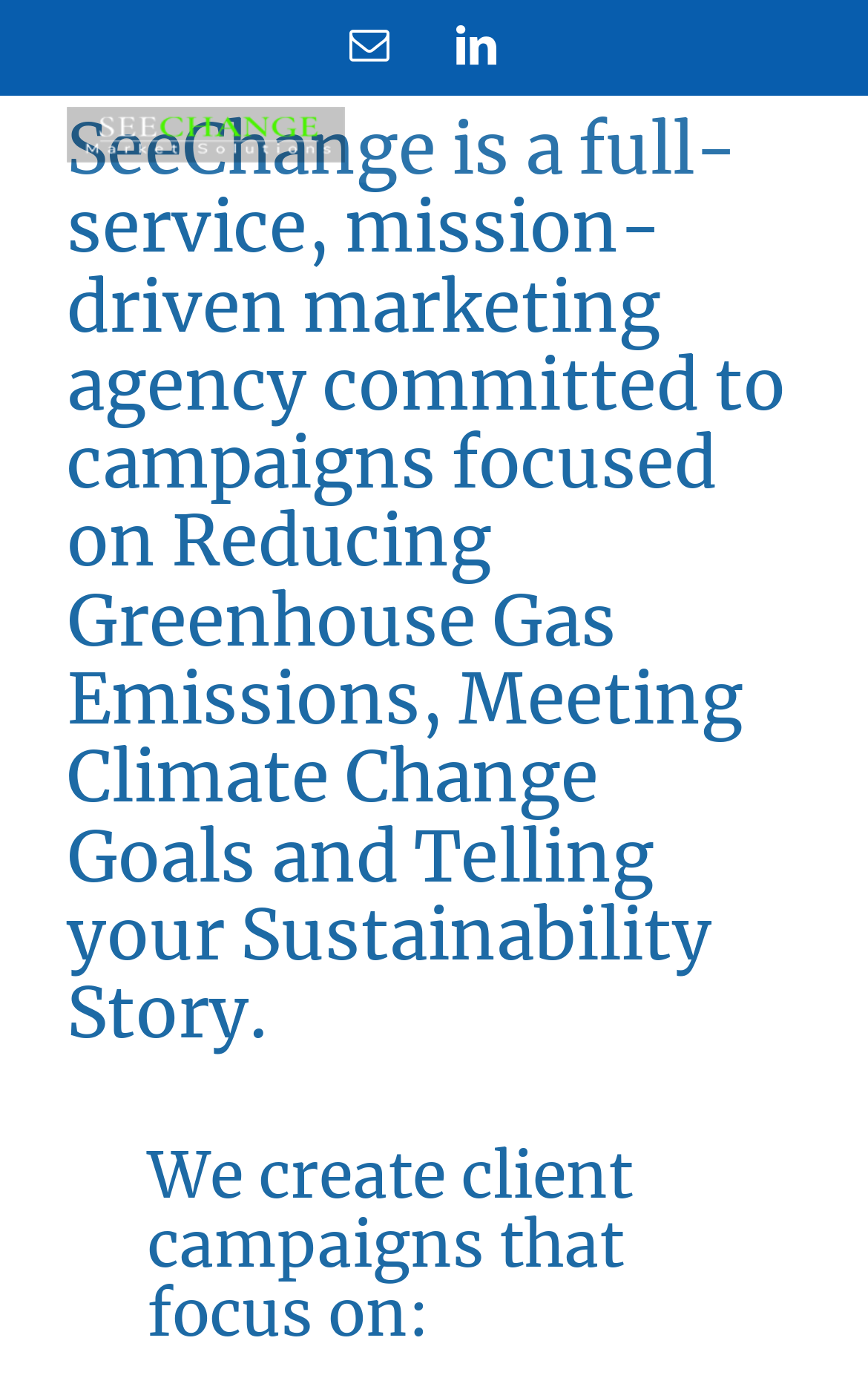Detail the webpage's structure and highlights in your description.

The webpage is about SeeChange Market Solutions, a full-service marketing agency focused on sustainability and climate change. At the top left corner, there is a logo of SeeChange Market Solutions, accompanied by three links: Email, LinkedIn, and the agency's logo, which also serves as a link. 

Below the logo, there is a heading that describes the agency's mission, stating that they are committed to campaigns focused on reducing greenhouse gas emissions, meeting climate change goals, and telling sustainability stories. 

Further down, there is another heading that outlines the agency's approach, stating that they create client campaigns that focus on specific areas, although the exact areas are not specified. 

On the top right corner, there is a hidden toggle menu link.